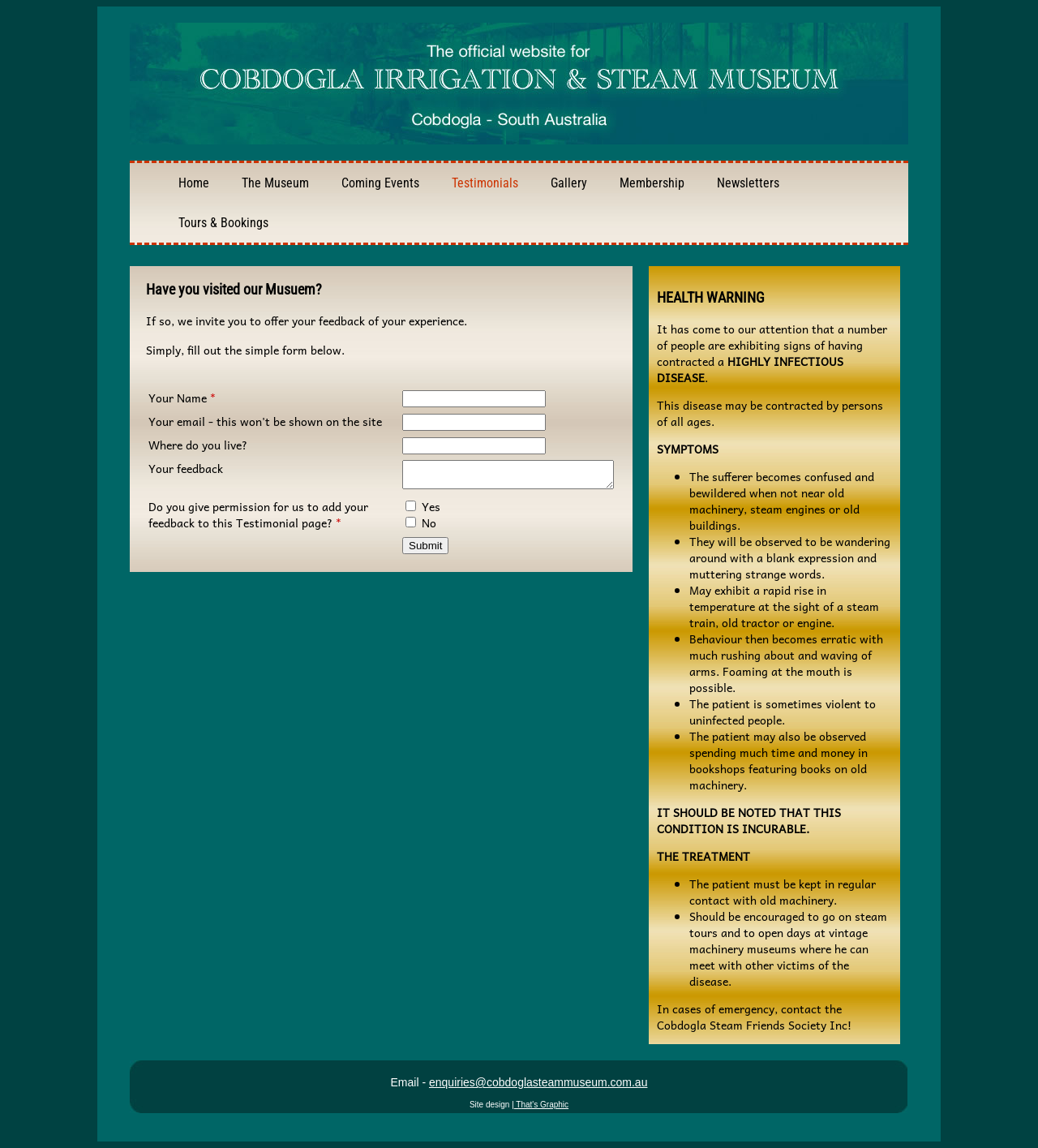What is the name of the museum?
Using the information presented in the image, please offer a detailed response to the question.

I inferred this answer by looking at the image element with the text 'cobdogla steam museum' and the link elements with texts 'Home', 'The Museum', etc., which suggest that the webpage is about a museum, and the image is likely the logo or a representation of the museum.